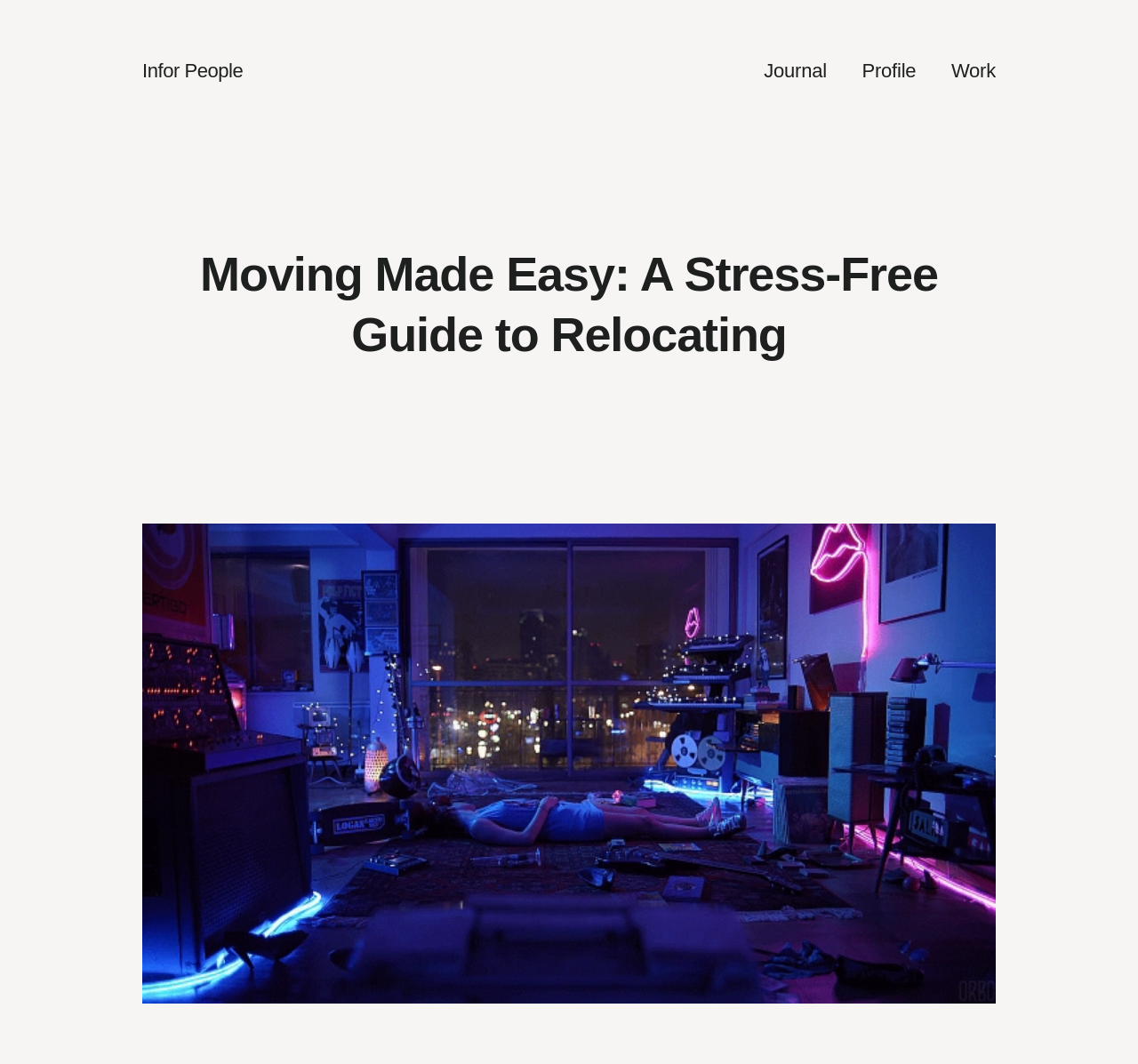Answer the following query with a single word or phrase:
How many links are in the top navigation bar?

4